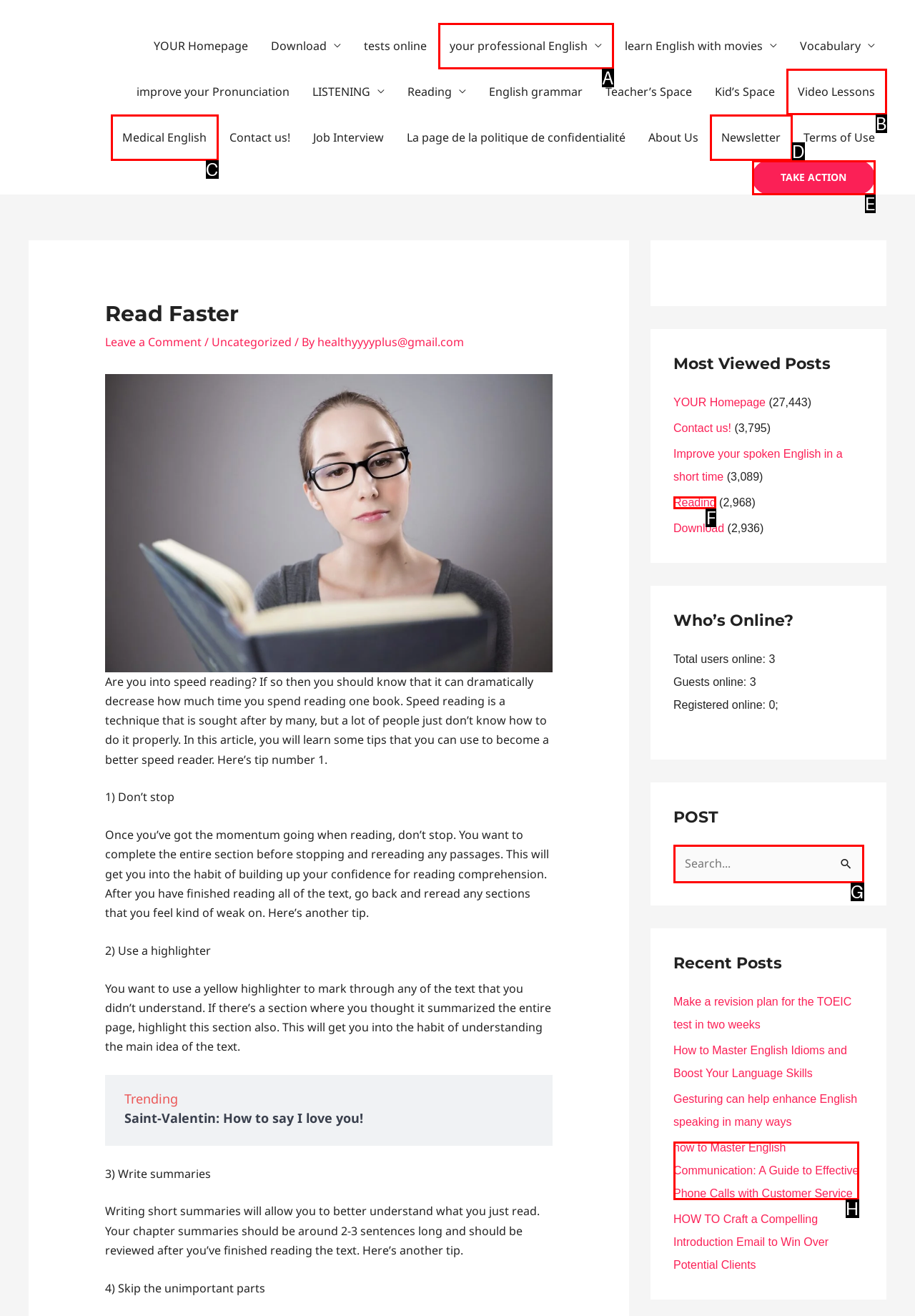Choose the option that aligns with the description: Reading
Respond with the letter of the chosen option directly.

F